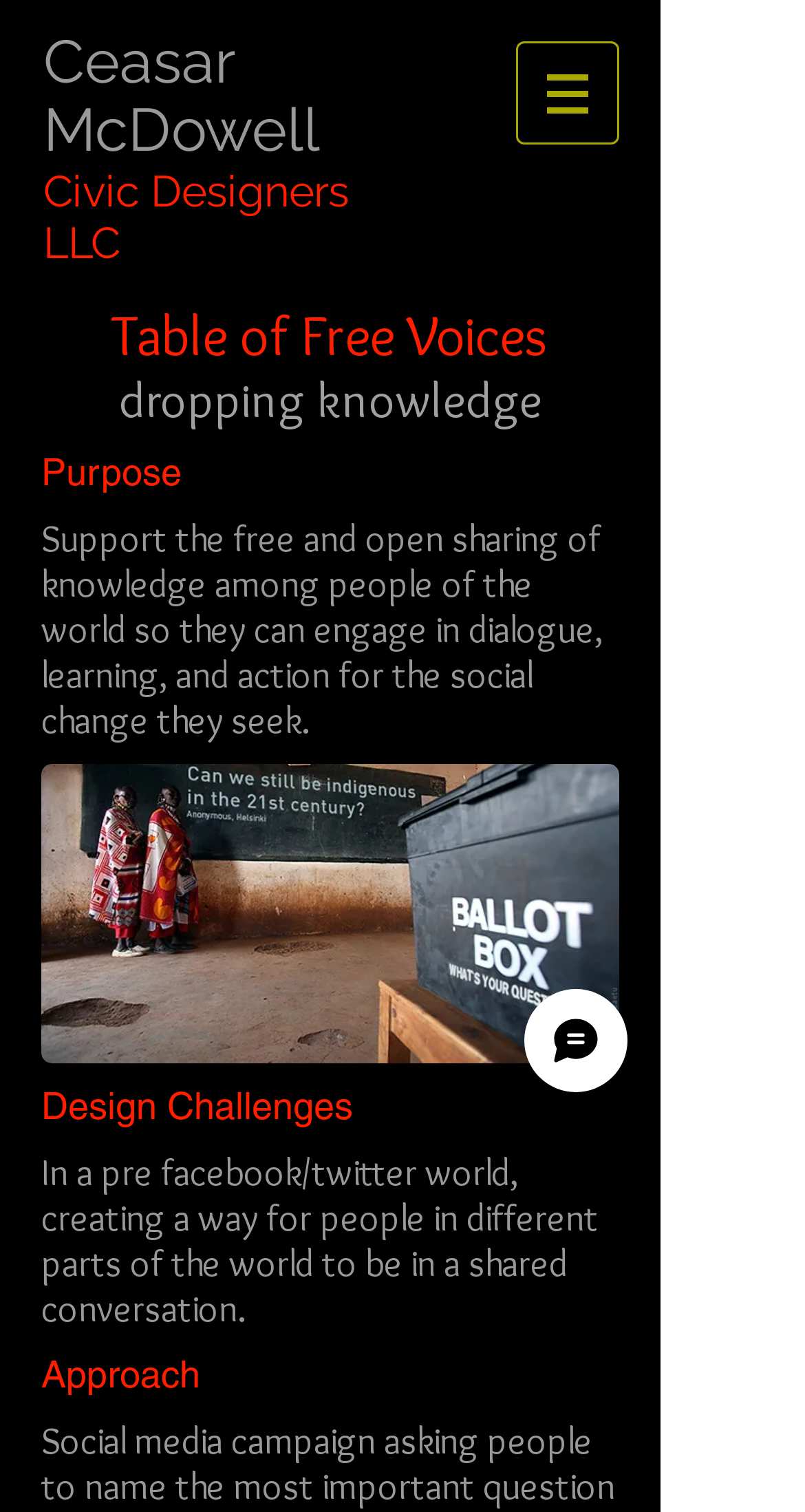Extract the bounding box coordinates for the HTML element that matches this description: "Civic Designers LLC". The coordinates should be four float numbers between 0 and 1, i.e., [left, top, right, bottom].

[0.054, 0.109, 0.433, 0.177]